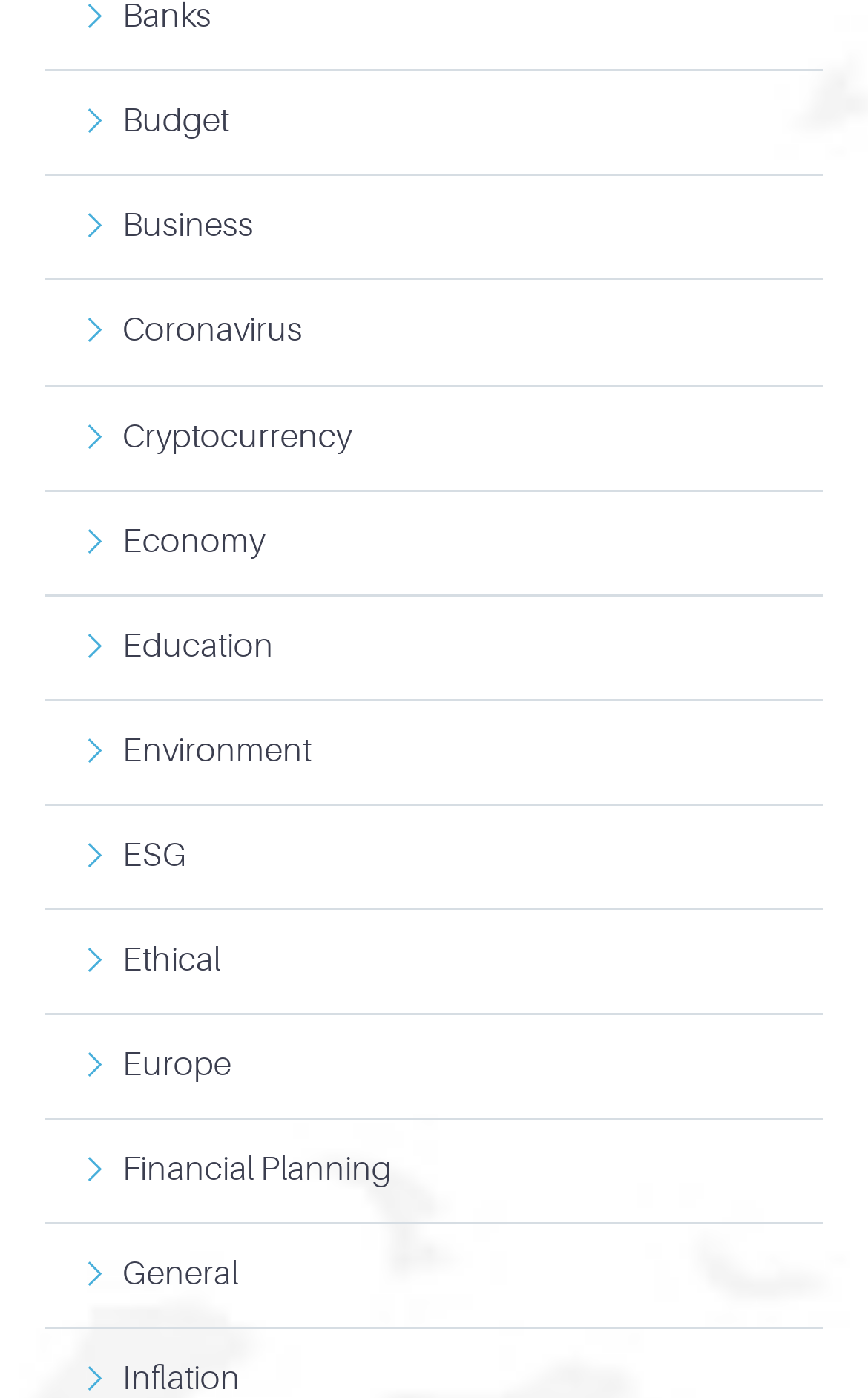Find the bounding box coordinates of the clickable area that will achieve the following instruction: "Explore Cryptocurrency".

[0.051, 0.276, 0.949, 0.35]